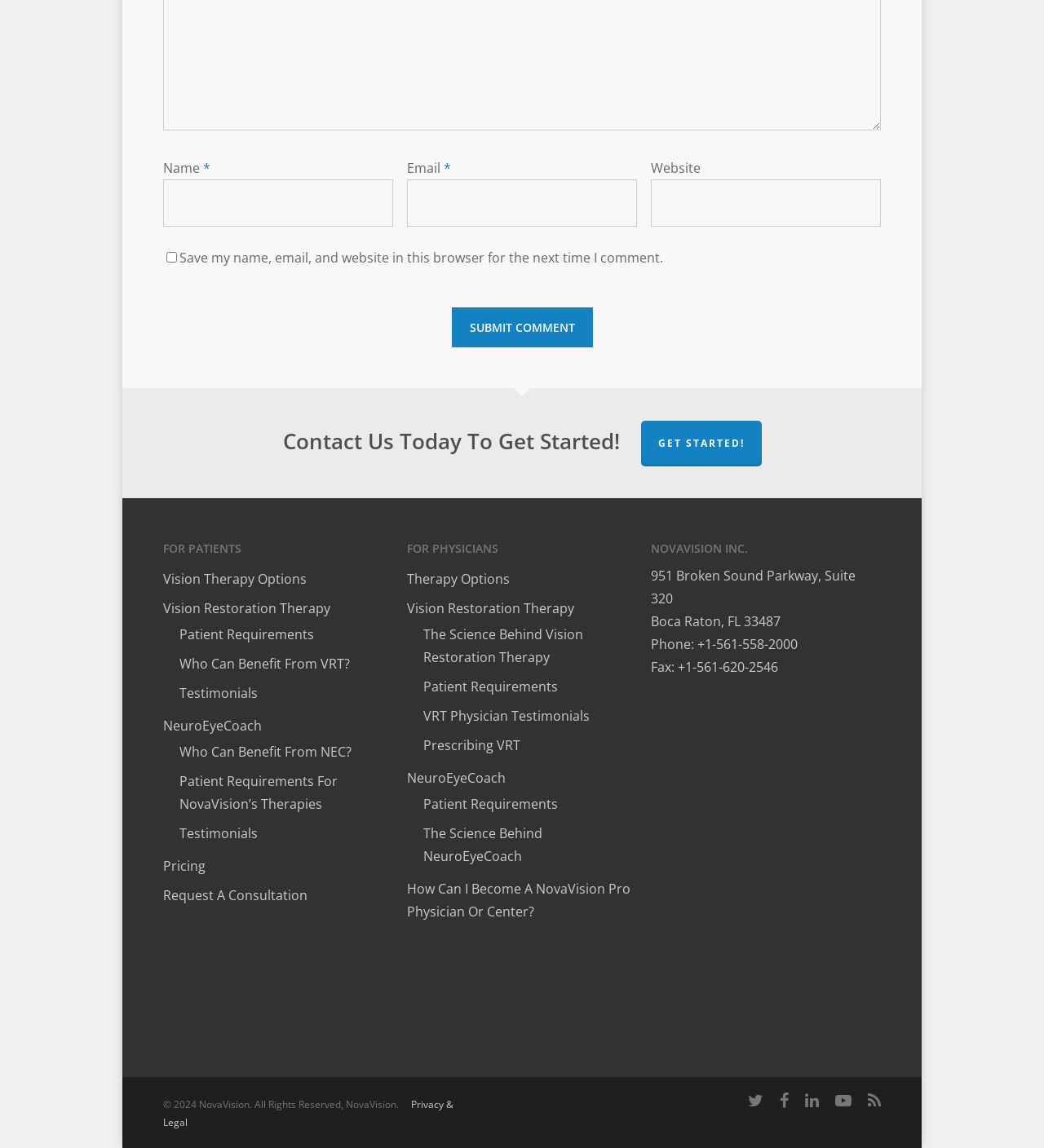What is the phone number of NovaVision Inc.?
Based on the image, provide a one-word or brief-phrase response.

+1-561-558-2000